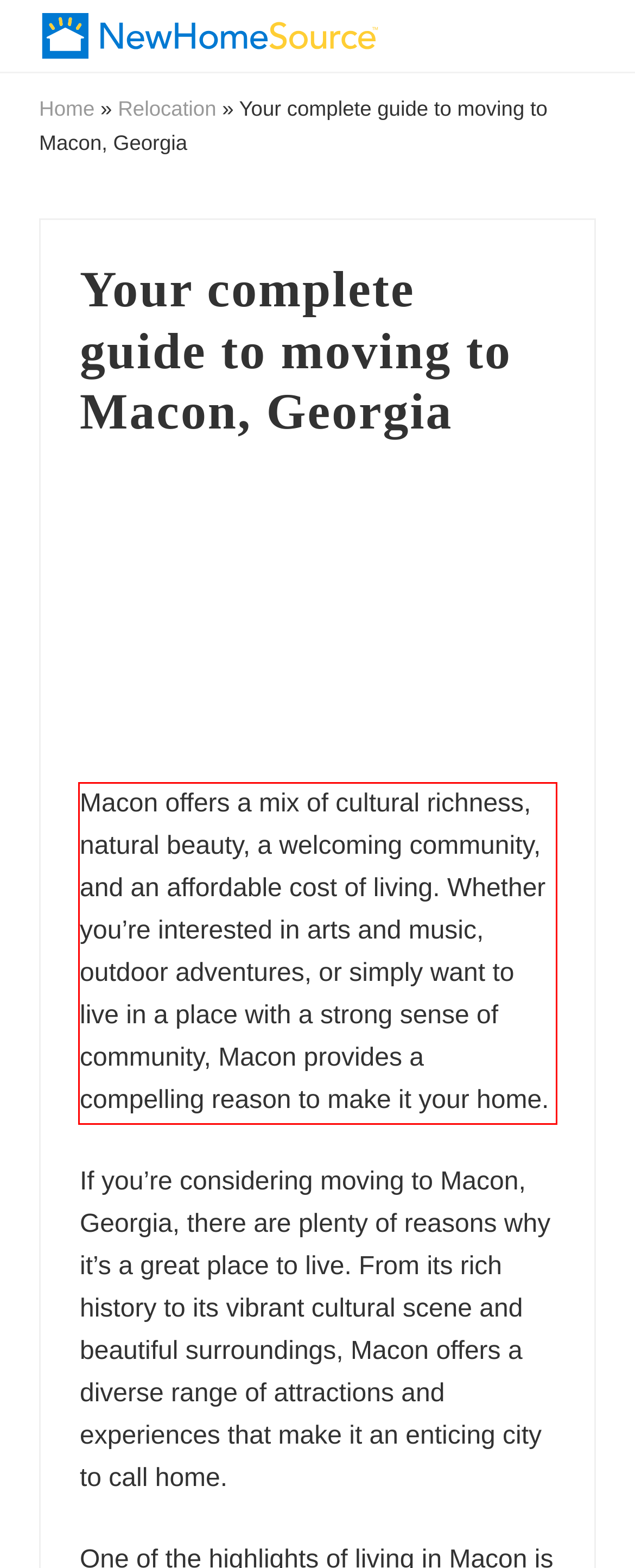Identify the text inside the red bounding box on the provided webpage screenshot by performing OCR.

Macon offers a mix of cultural richness, natural beauty, a welcoming community, and an affordable cost of living. Whether you’re interested in arts and music, outdoor adventures, or simply want to live in a place with a strong sense of community, Macon provides a compelling reason to make it your home.